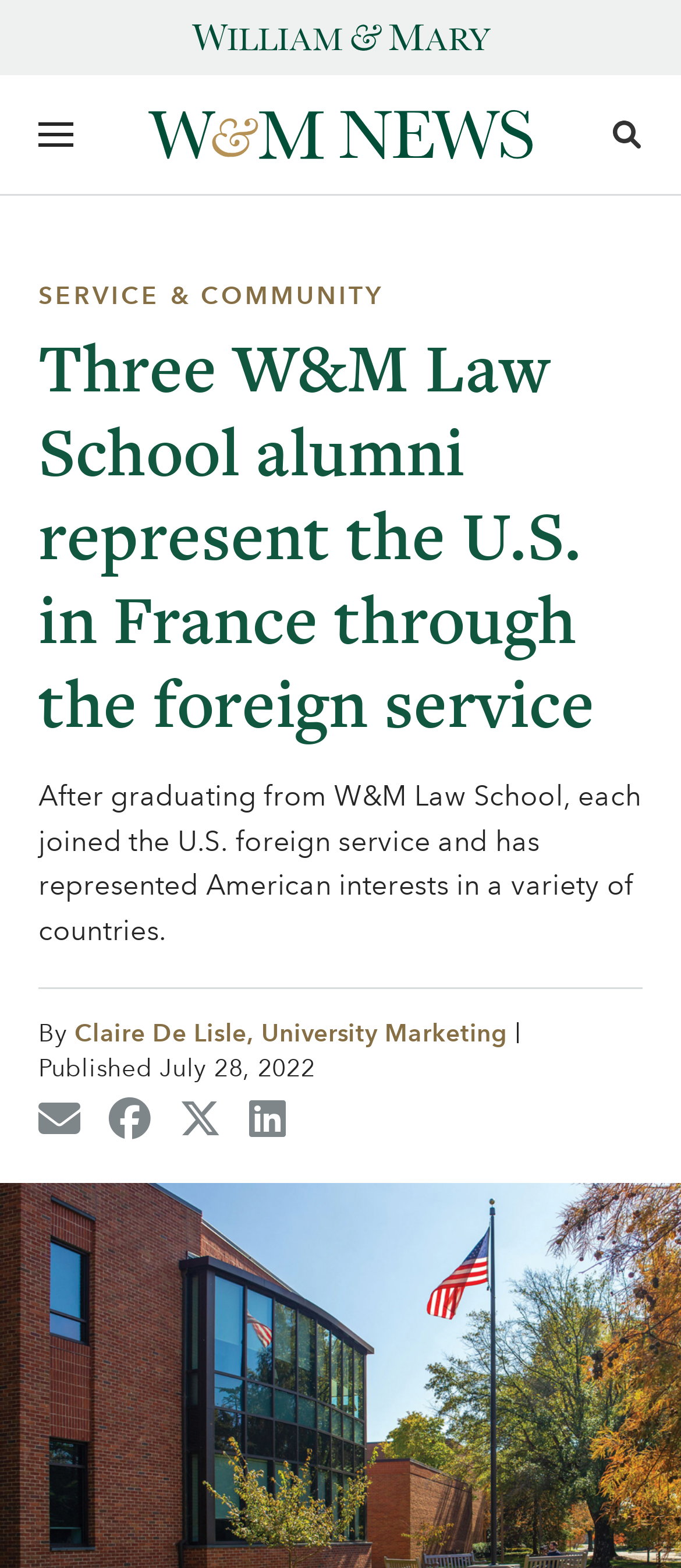What is the name of the news section?
With the help of the image, please provide a detailed response to the question.

I found the name 'W&M News' mentioned in the top navigation bar, which is a link to the news section.